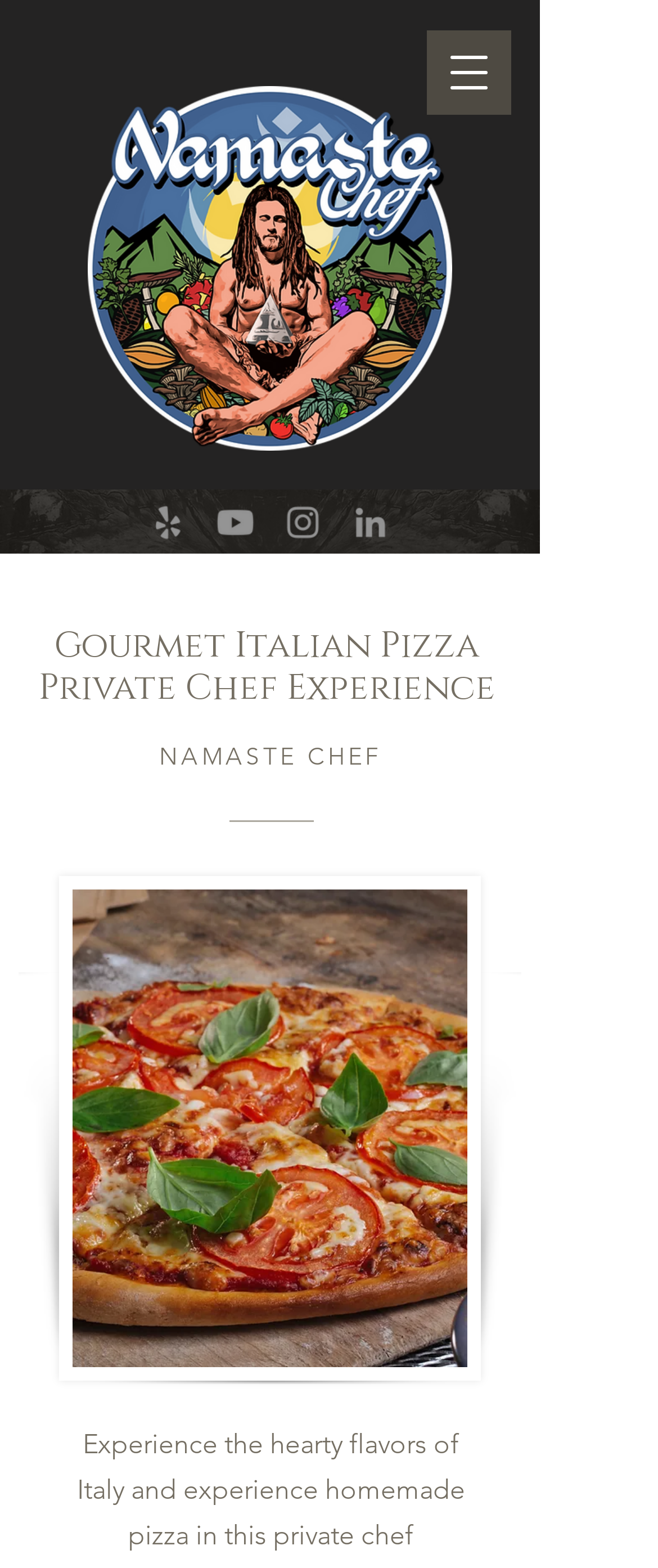Respond to the following question with a brief word or phrase:
What is the purpose of the button at the top-right corner?

Open navigation menu